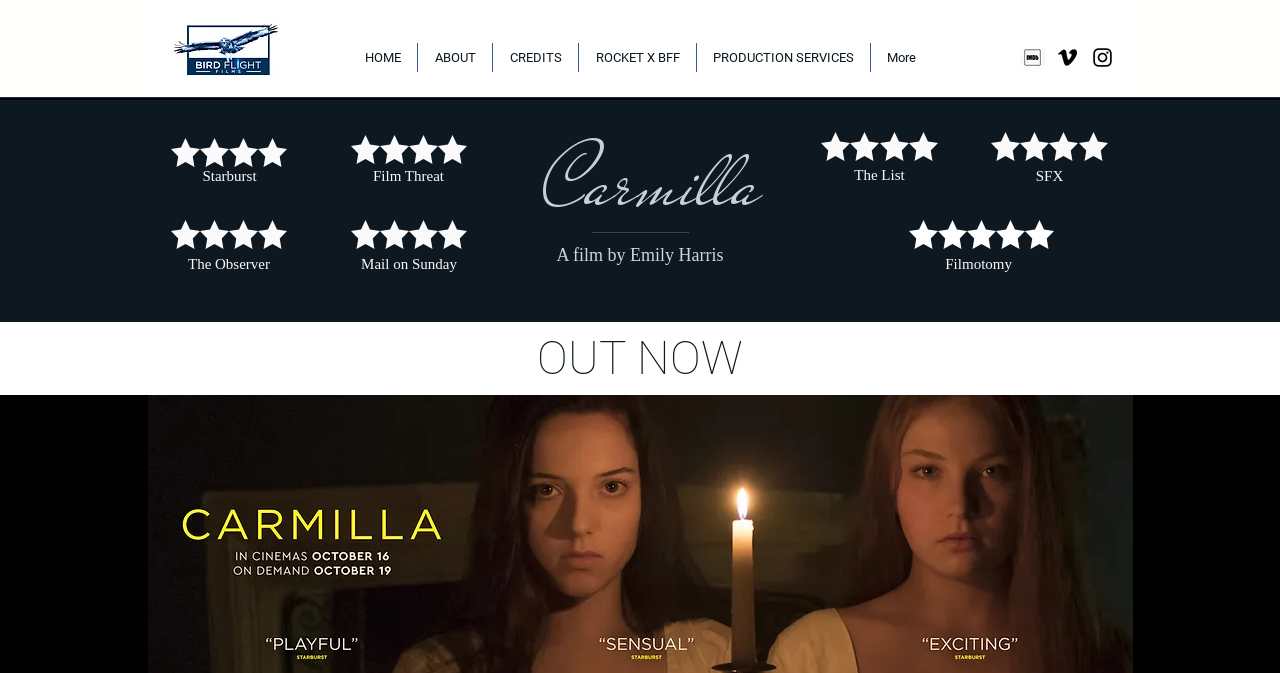Locate the bounding box coordinates of the element you need to click to accomplish the task described by this instruction: "Request a demo".

None